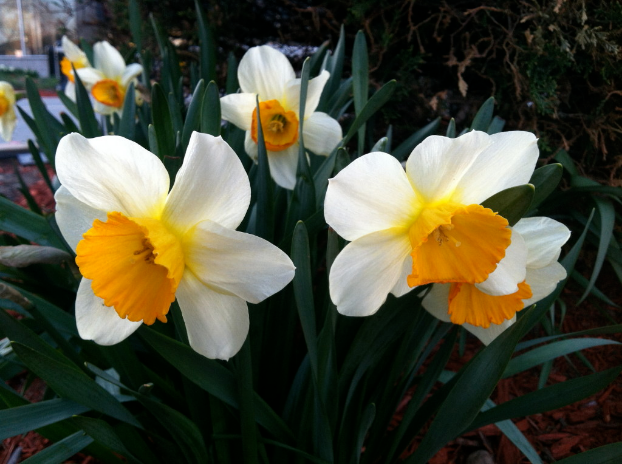What does the daffodil symbolize?
Look at the image and respond with a one-word or short phrase answer.

Renewal and joy